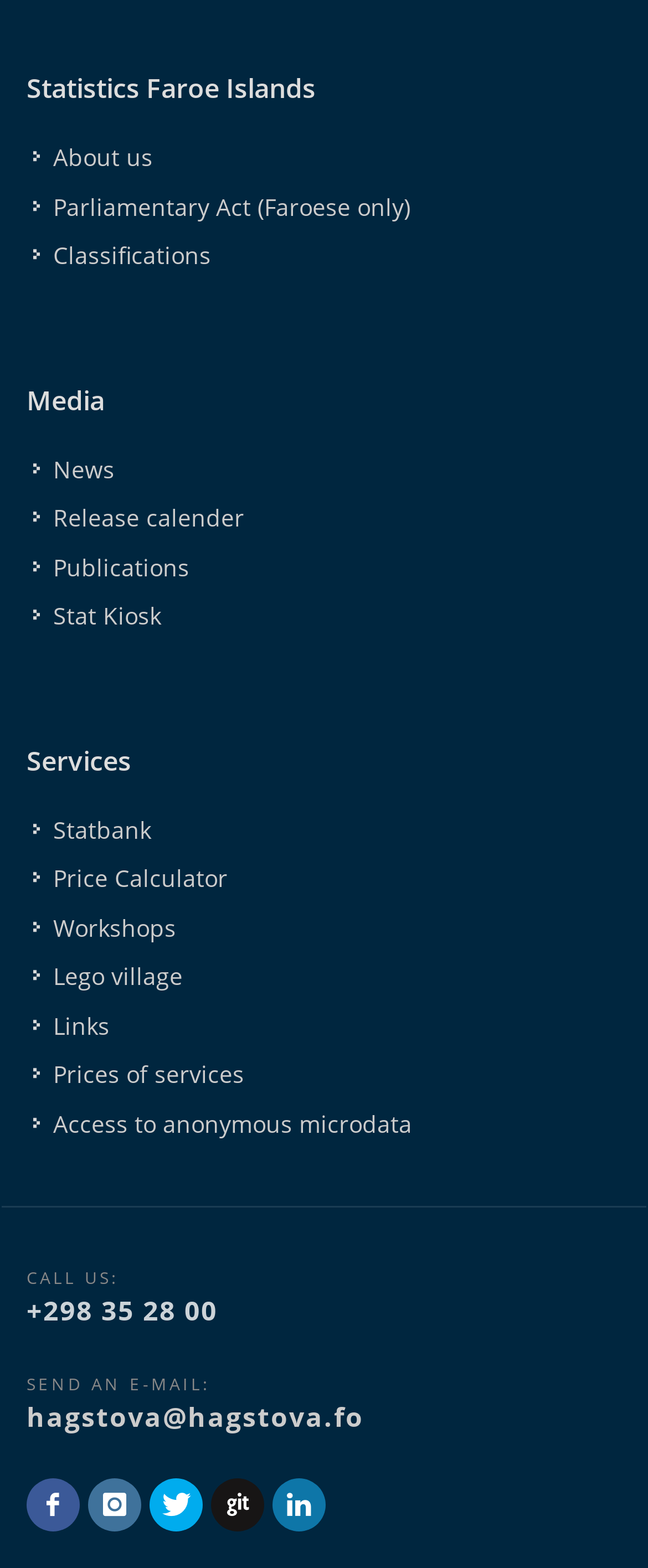Please identify the bounding box coordinates of the clickable region that I should interact with to perform the following instruction: "go to about us". The coordinates should be expressed as four float numbers between 0 and 1, i.e., [left, top, right, bottom].

[0.051, 0.089, 0.244, 0.111]